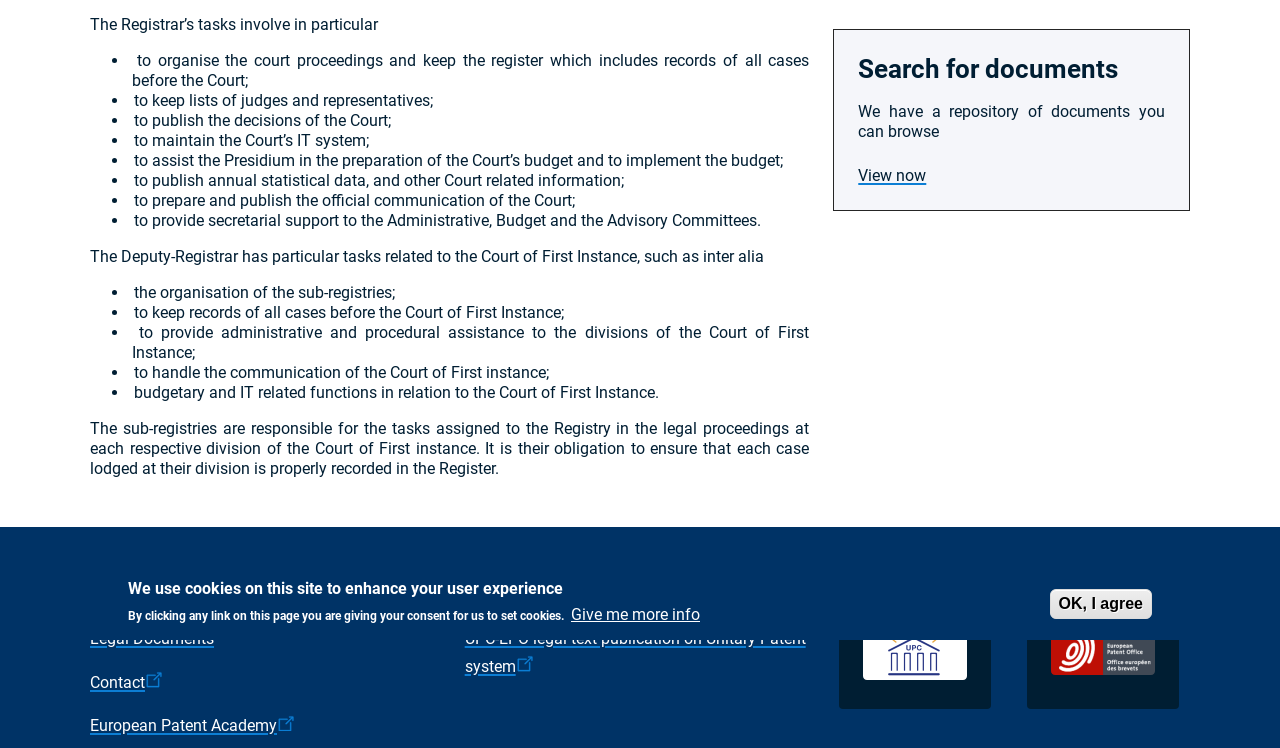Find the bounding box of the UI element described as: "View now". The bounding box coordinates should be given as four float values between 0 and 1, i.e., [left, top, right, bottom].

[0.671, 0.222, 0.724, 0.247]